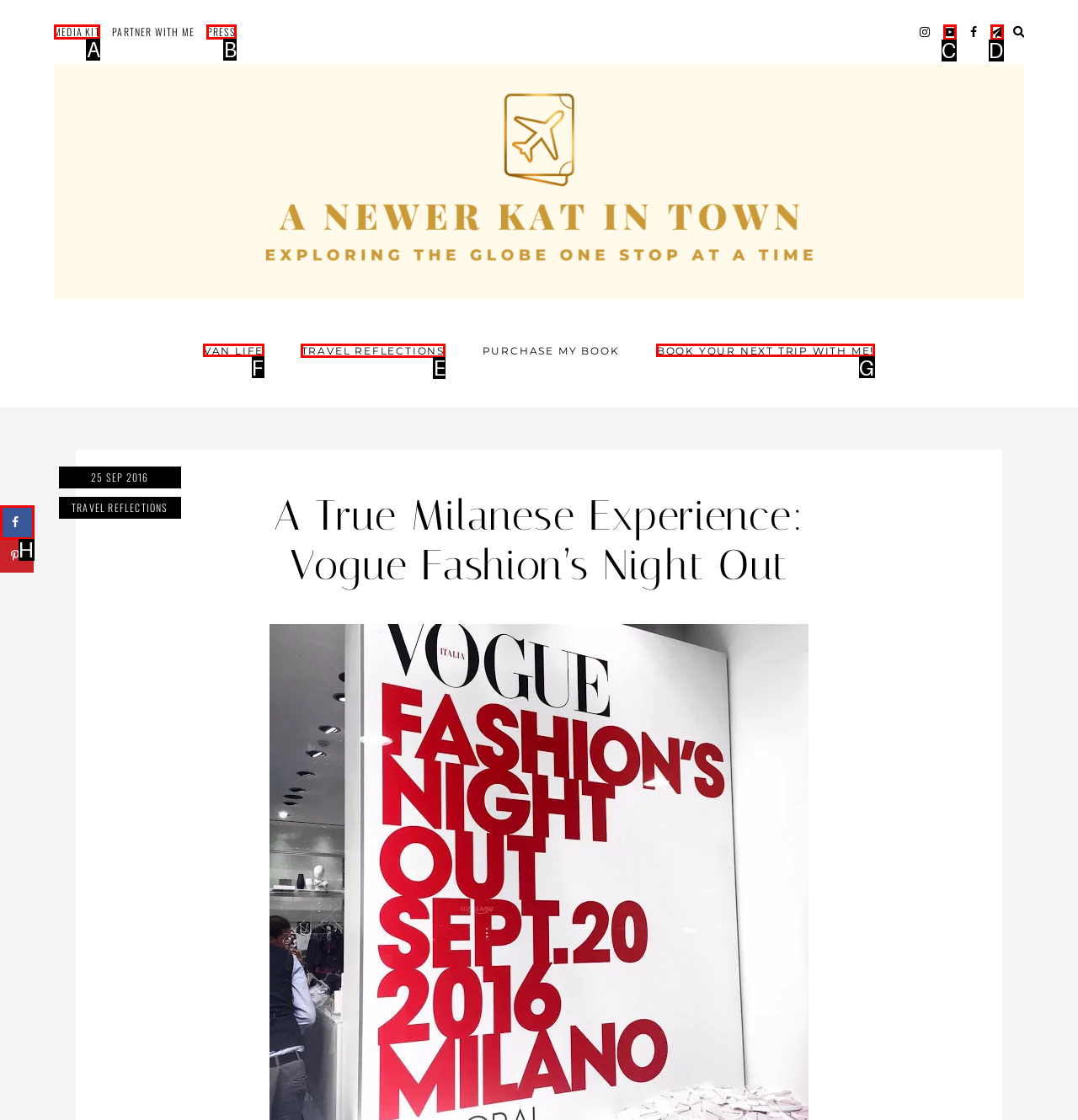Identify the correct UI element to click to achieve the task: Read 'Gay Cardinal Couples for all of your Christmas needs'.
Answer with the letter of the appropriate option from the choices given.

None